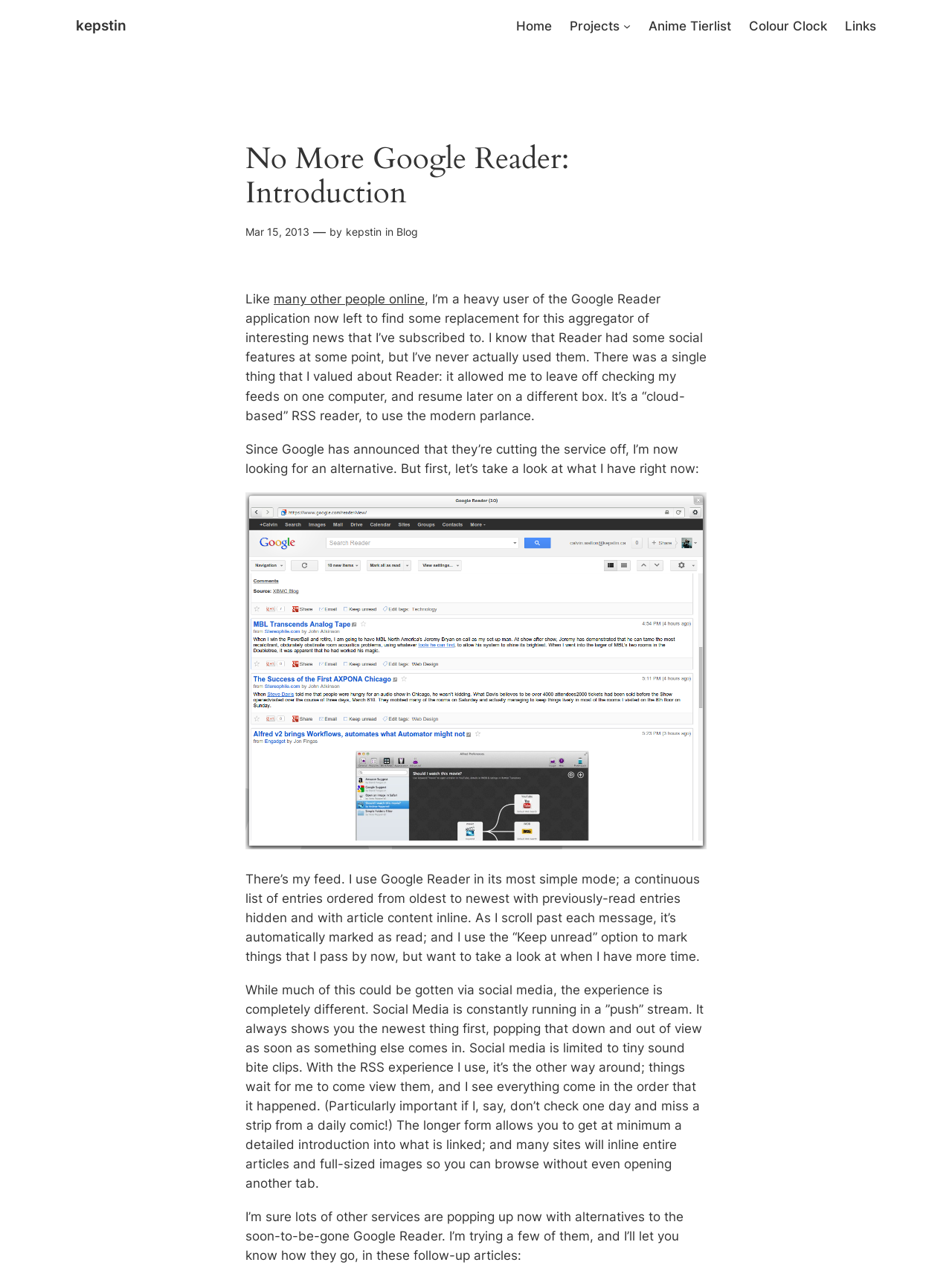Extract the bounding box coordinates of the UI element described by: "Home". The coordinates should include four float numbers ranging from 0 to 1, e.g., [left, top, right, bottom].

[0.542, 0.013, 0.58, 0.028]